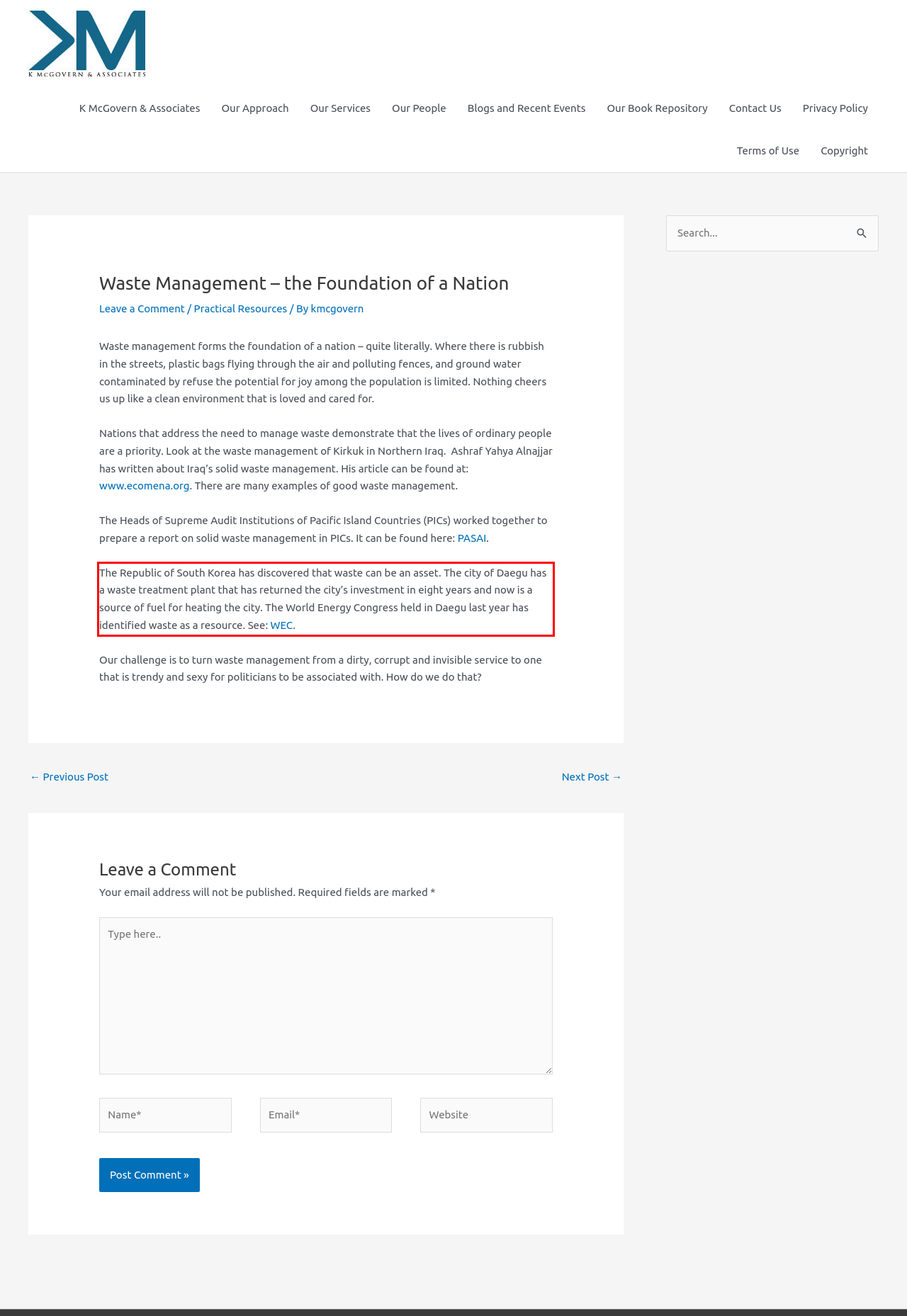Using the webpage screenshot, recognize and capture the text within the red bounding box.

The Republic of South Korea has discovered that waste can be an asset. The city of Daegu has a waste treatment plant that has returned the city’s investment in eight years and now is a source of fuel for heating the city. The World Energy Congress held in Daegu last year has identified waste as a resource. See: WEC.